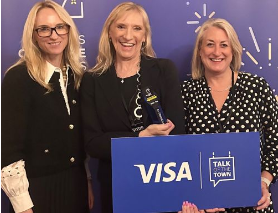What is the color of the sign?
Using the image as a reference, give a one-word or short phrase answer.

Blue